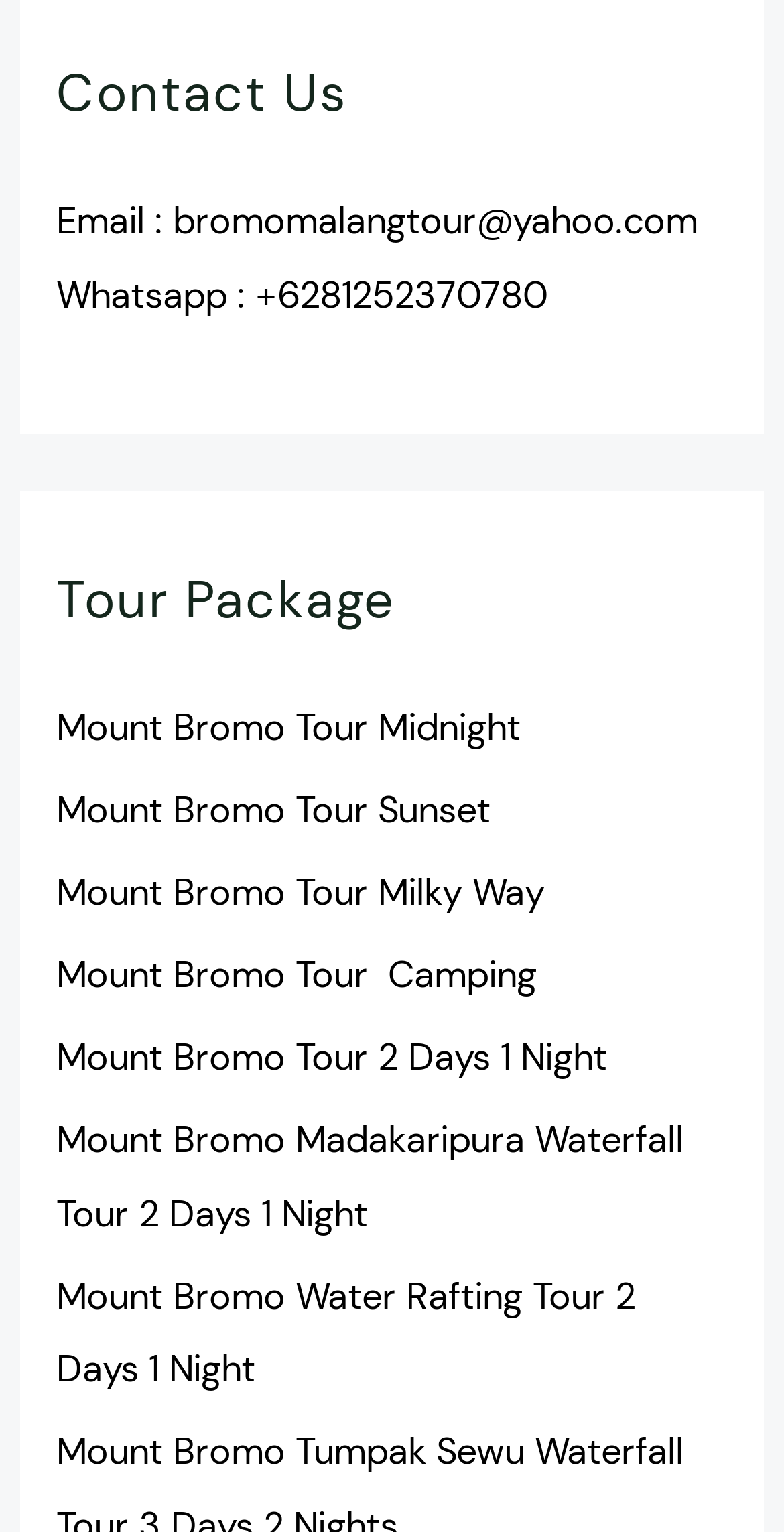Using the details in the image, give a detailed response to the question below:
What is the last tour package listed?

I looked at the list of tour packages under the 'Tour Package' heading and found that the last one listed is 'Mount Bromo Water Rafting Tour 2 Days 1 Night'.